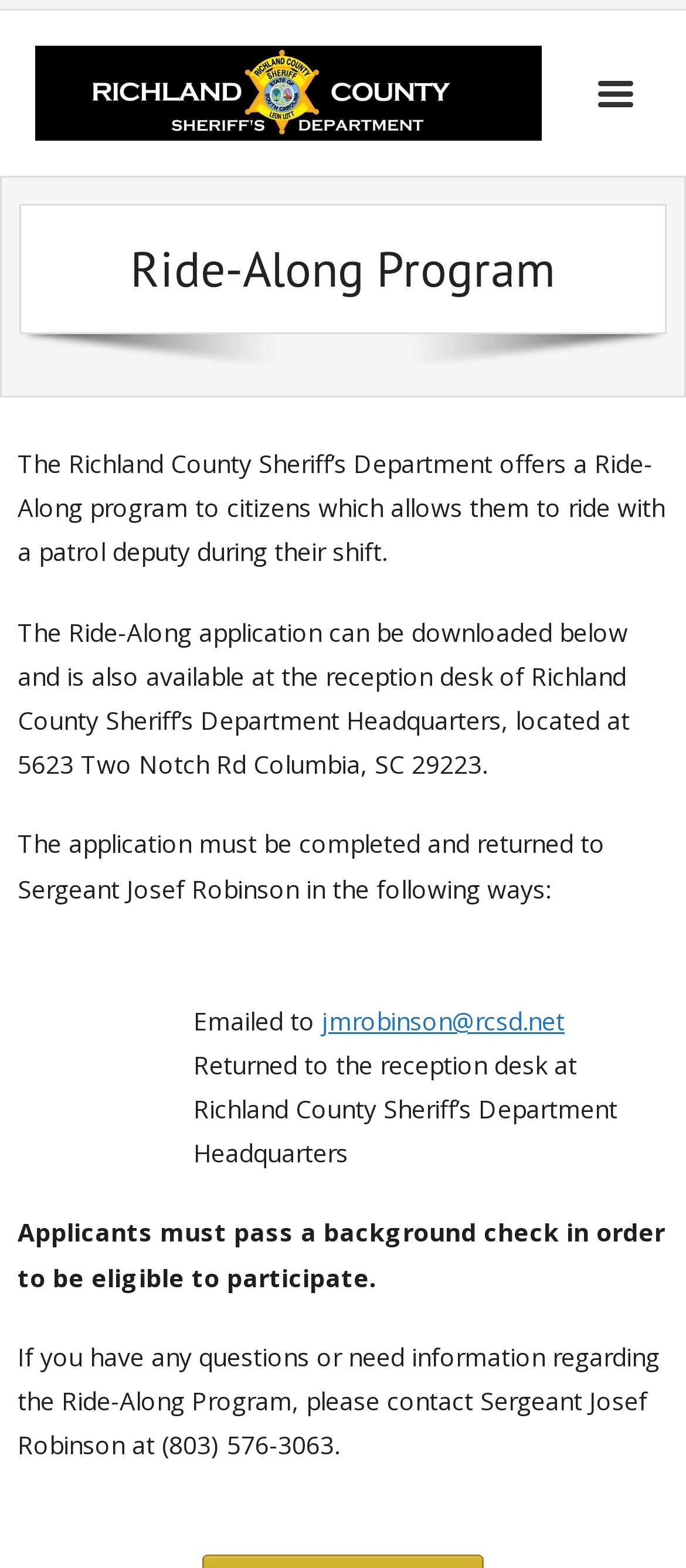Give a one-word or short phrase answer to this question: 
Where can the Ride-Along application be downloaded?

Below